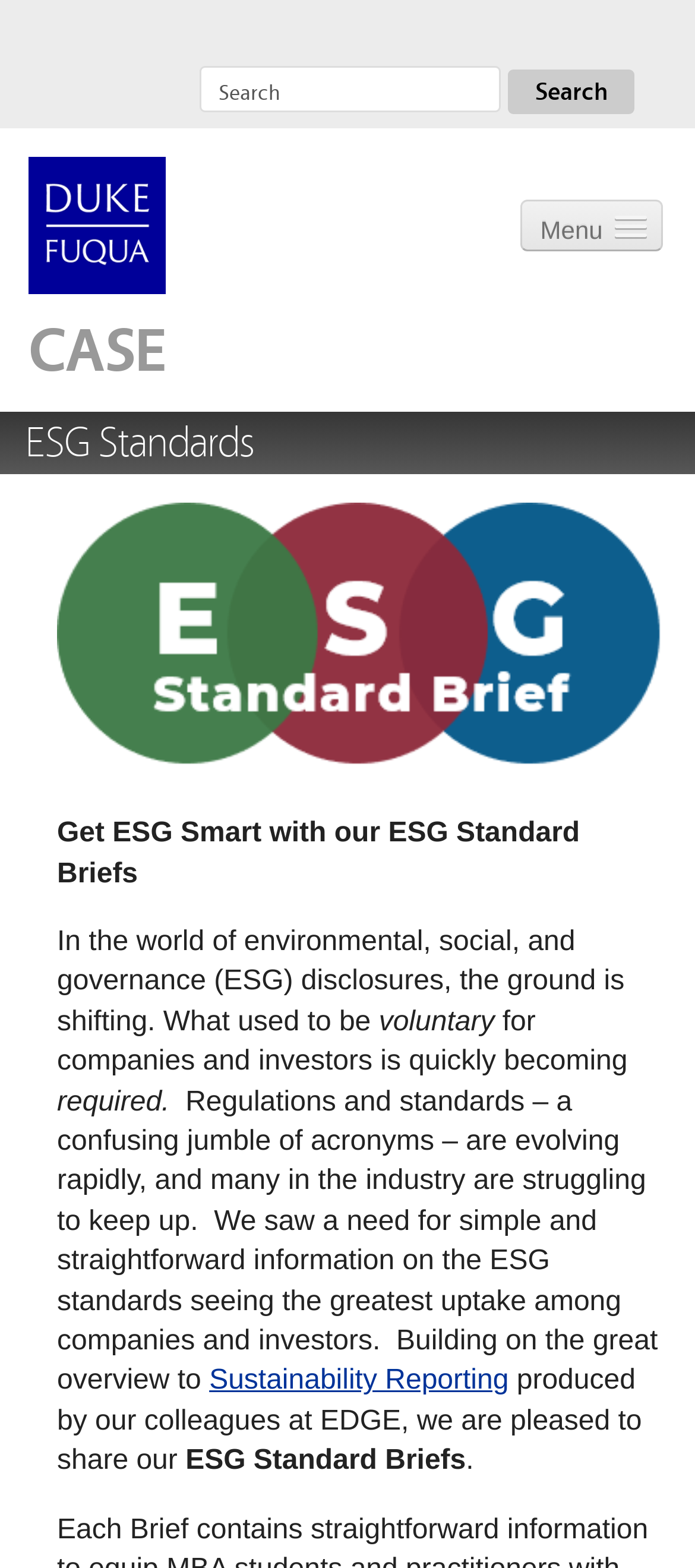Please provide a short answer using a single word or phrase for the question:
What is the function of the 'Menu' button?

To open a menu